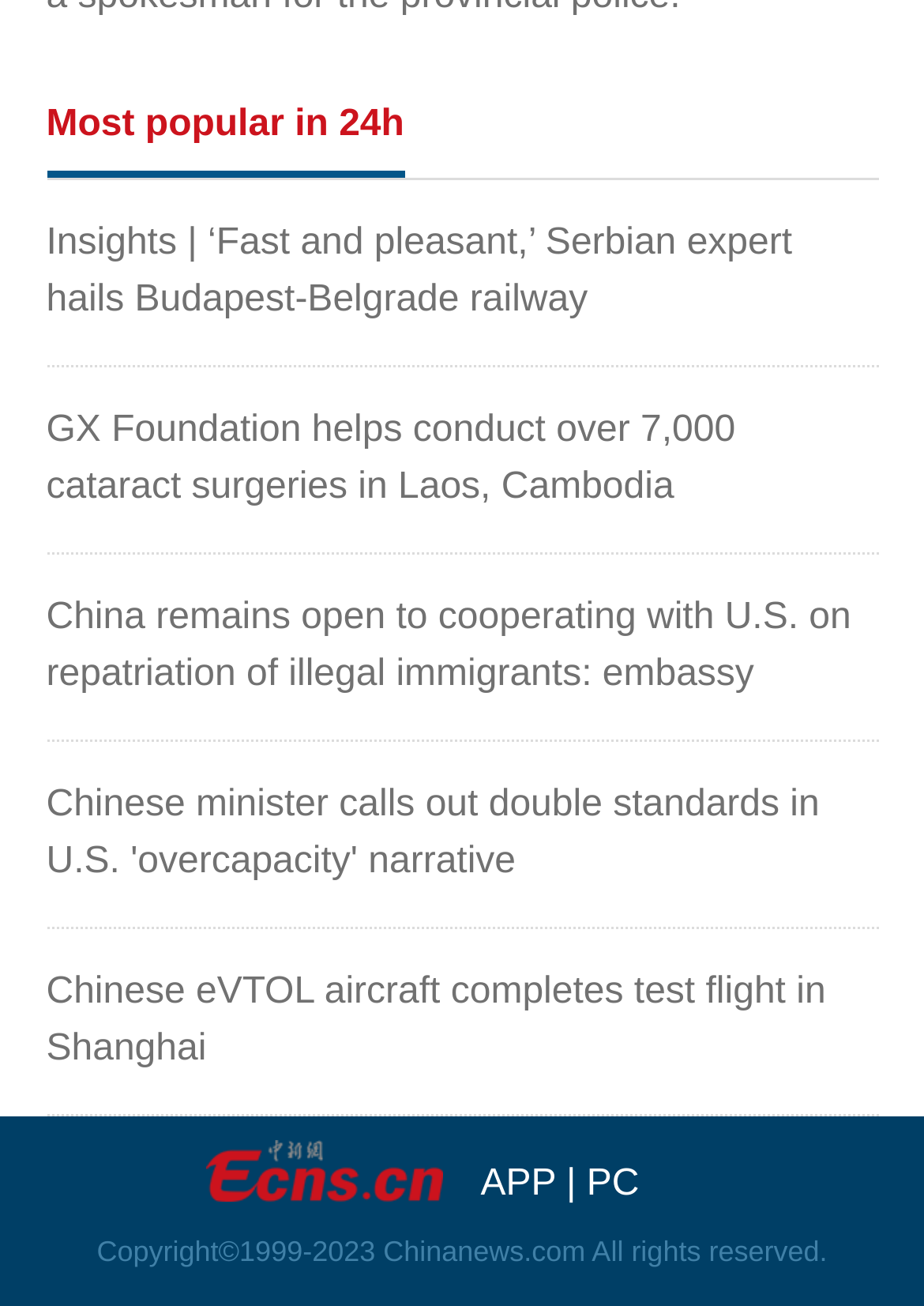Please respond in a single word or phrase: 
What is the copyright year range of the website?

1999-2023